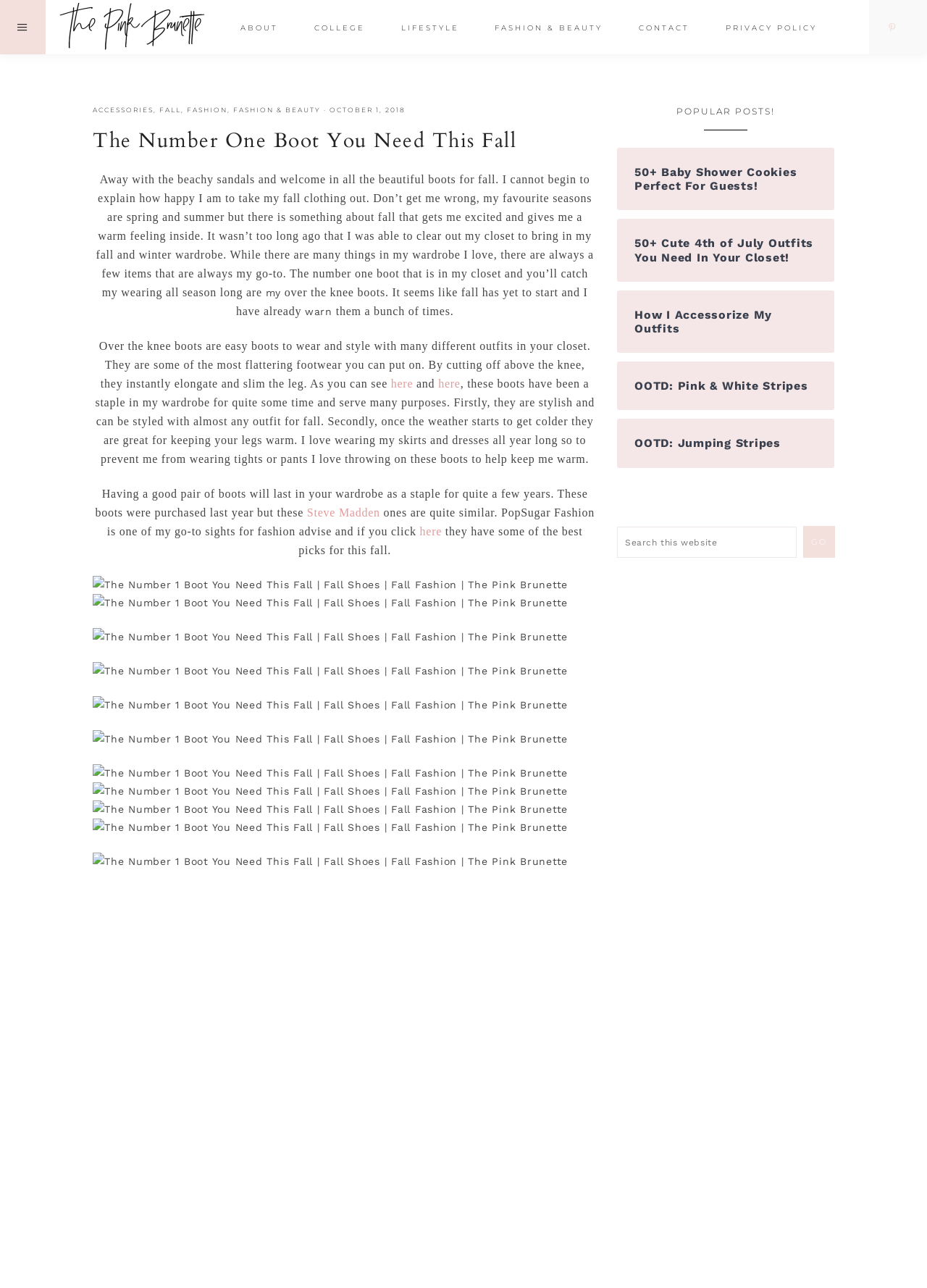Respond with a single word or phrase:
What type of content is listed in the 'Popular Posts' section?

Outfit and party ideas